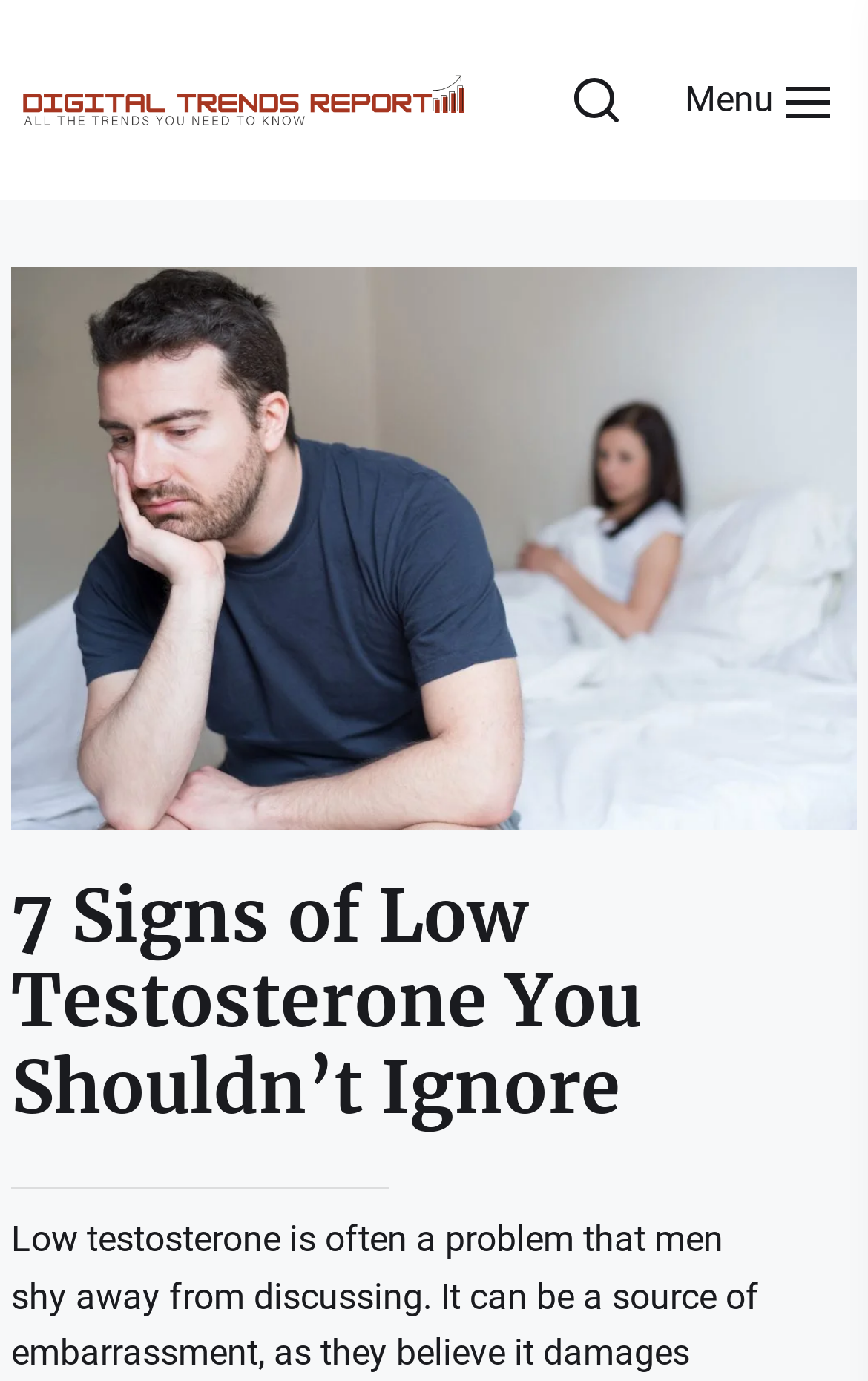Produce an elaborate caption capturing the essence of the webpage.

The webpage is about low testosterone, specifically discussing 7 signs that should not be ignored. At the top left, there is a link and an image with the text "Digital Trends Report". To the right of this, there are two buttons, one with no text and another labeled "Menu". 

Below the top section, there is a large image that summarizes the content of the webpage, stating "Testosterone is an important hormone, but how can you know if your levels are low? This guide explains 7 signs of low testosterone you shouldn't ignore." 

Further down, there is a heading that reads "7 Signs of Low Testosterone You Shouldn’t Ignore", which is likely the title of the article or guide.